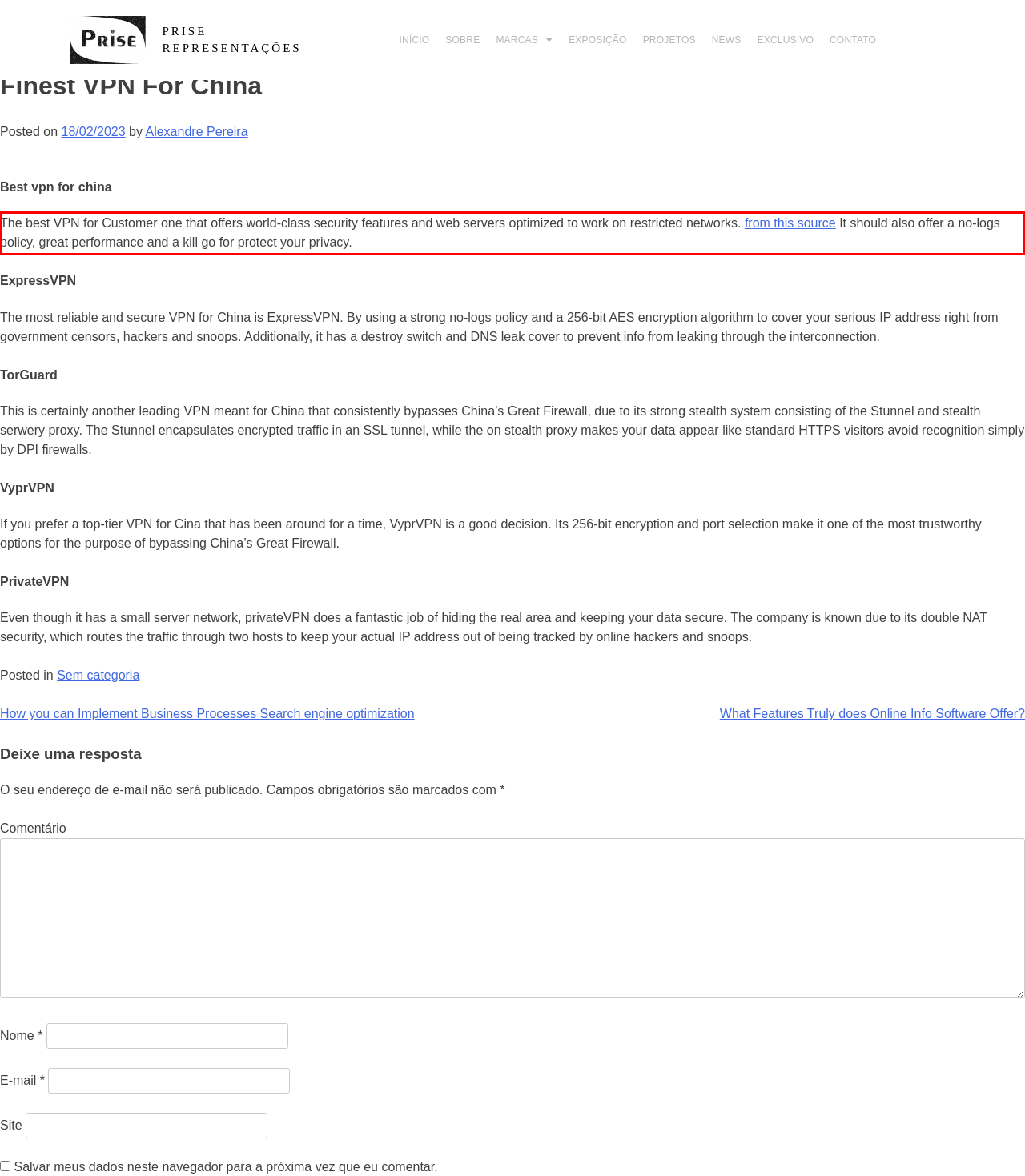Identify the text within the red bounding box on the webpage screenshot and generate the extracted text content.

The best VPN for Customer one that offers world-class security features and web servers optimized to work on restricted networks. from this source It should also offer a no-logs policy, great performance and a kill go for protect your privacy.